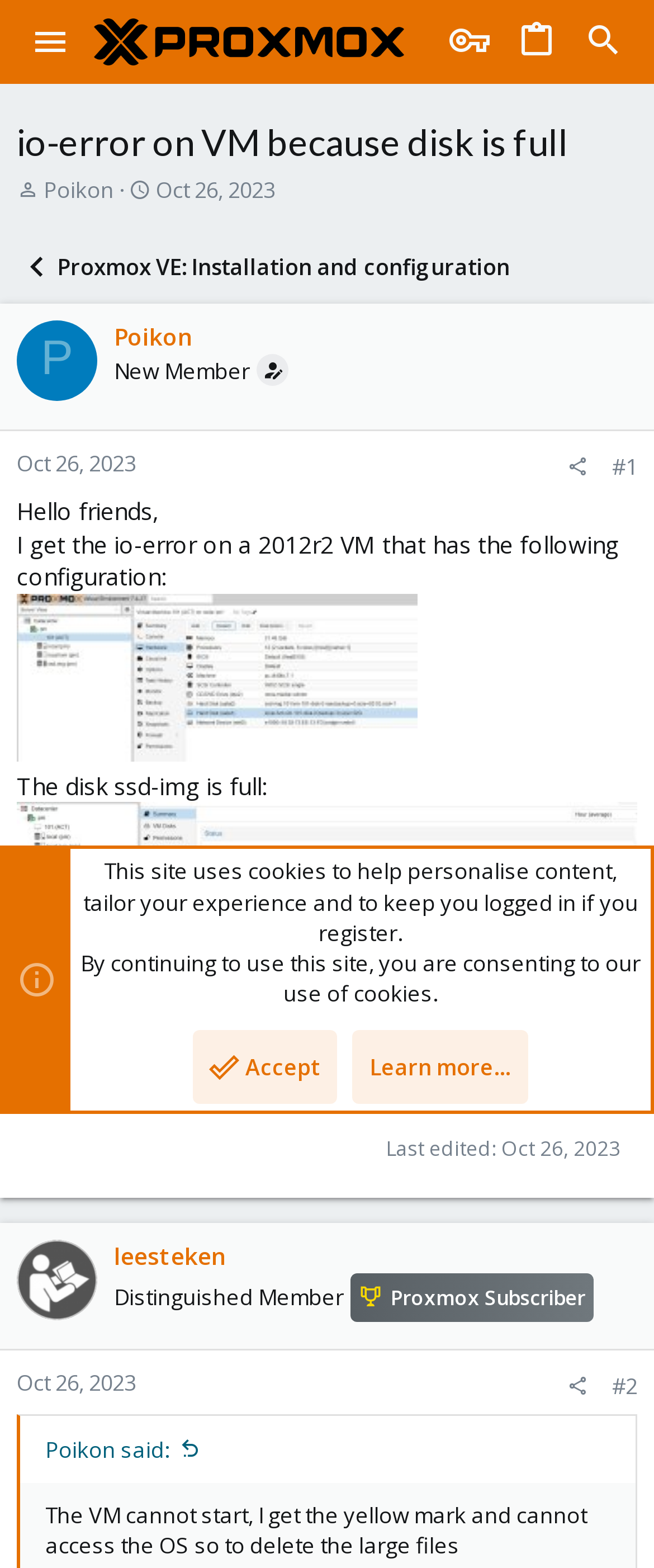Find the bounding box coordinates of the clickable area that will achieve the following instruction: "View the thread starter's profile".

[0.067, 0.111, 0.174, 0.13]